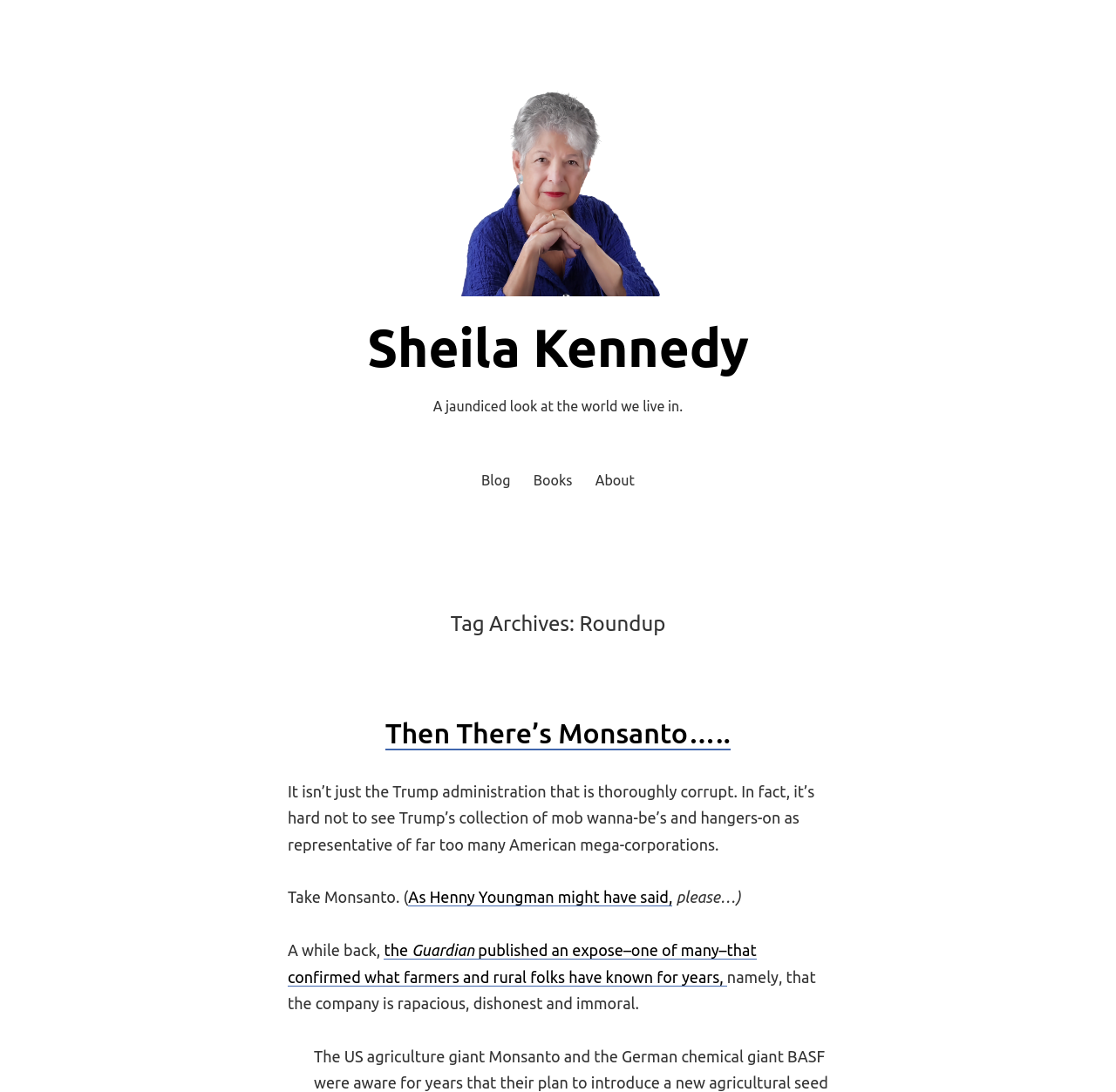Provide a short, one-word or phrase answer to the question below:
What is the name of the author?

Sheila Kennedy